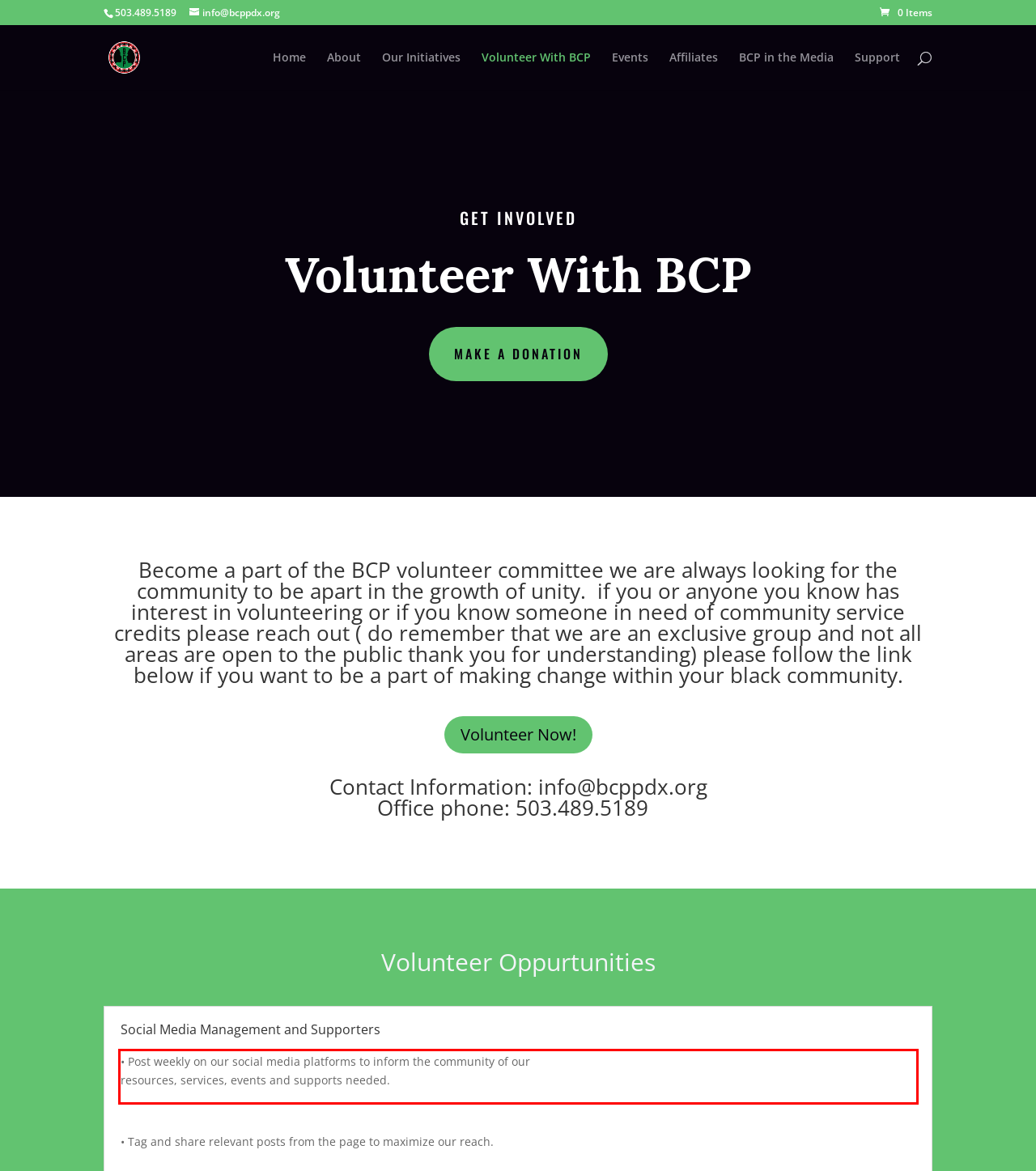You are provided with a screenshot of a webpage that includes a red bounding box. Extract and generate the text content found within the red bounding box.

• Post weekly on our social media platforms to inform the community of our resources, services, events and supports needed.